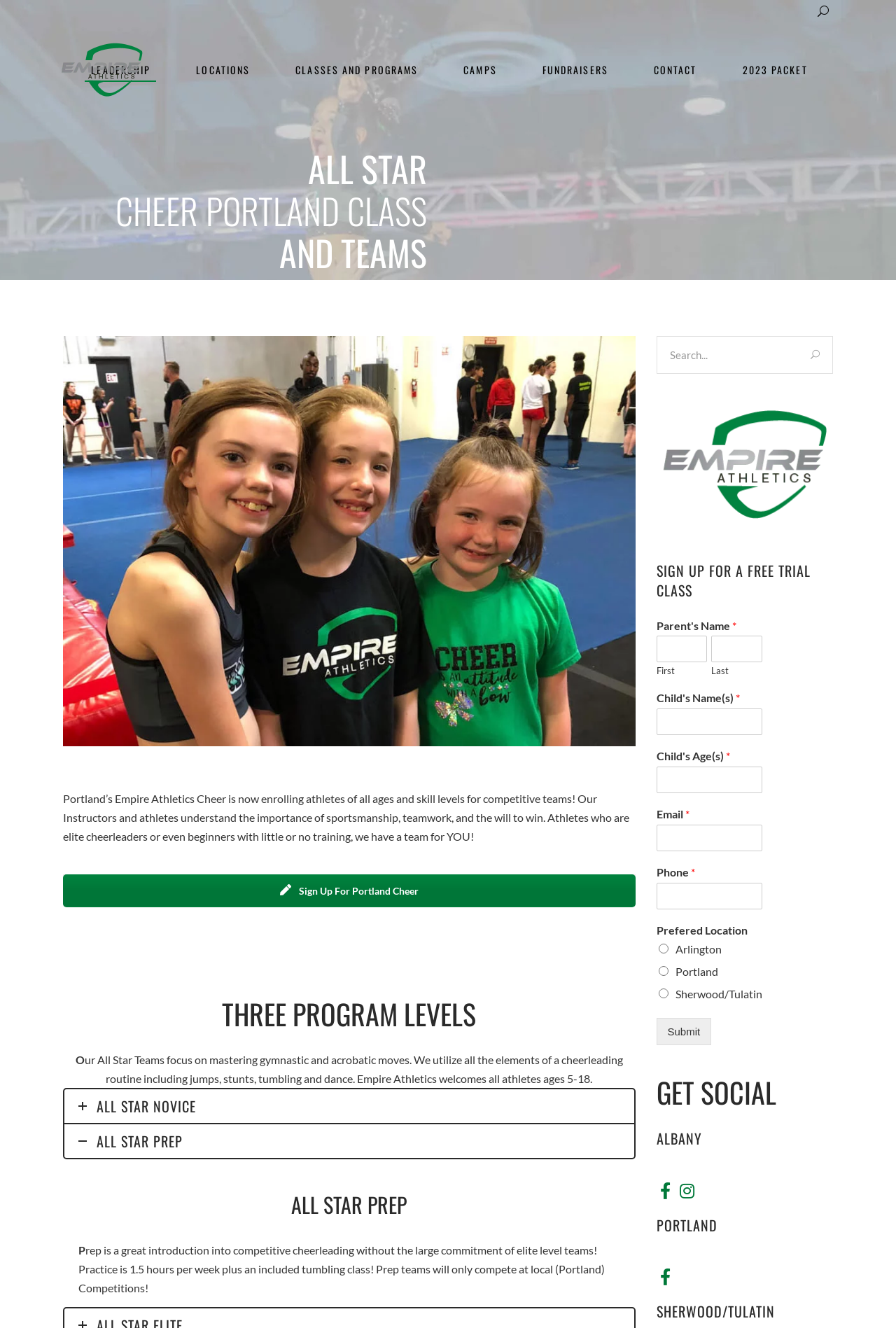What is the name of the gym?
Respond with a short answer, either a single word or a phrase, based on the image.

Empire Athletics